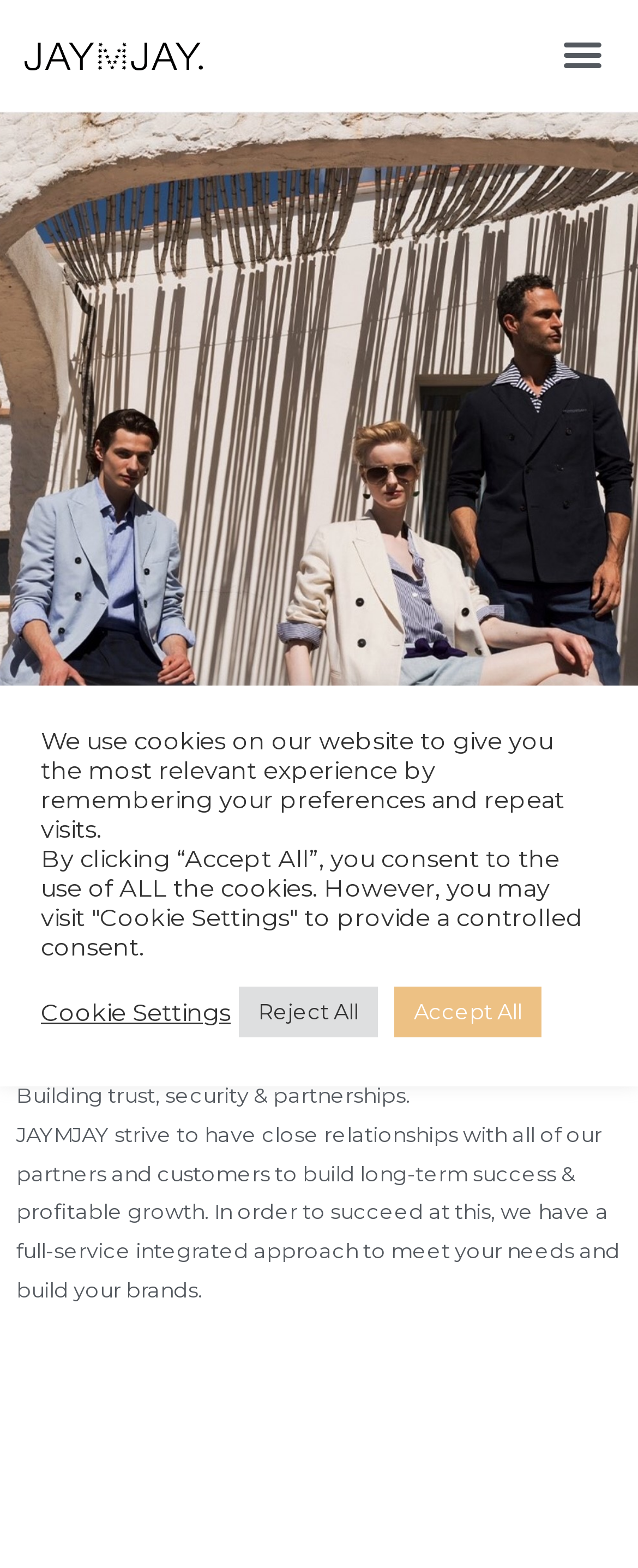Extract the bounding box coordinates of the UI element described: "Accept All". Provide the coordinates in the format [left, top, right, bottom] with values ranging from 0 to 1.

[0.618, 0.629, 0.849, 0.662]